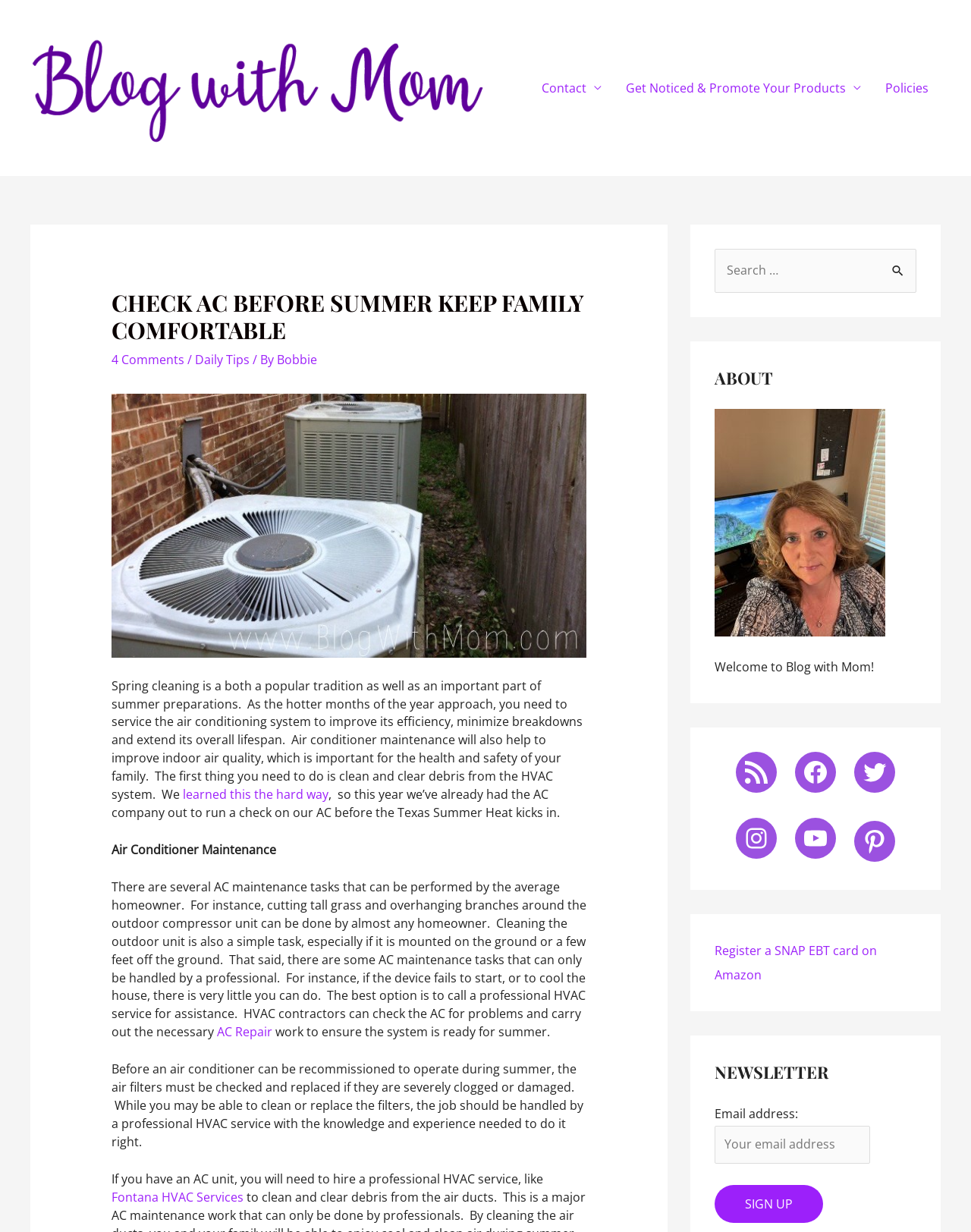What is the recommended action to take if an air conditioner fails to start?
Using the visual information, respond with a single word or phrase.

Call a professional